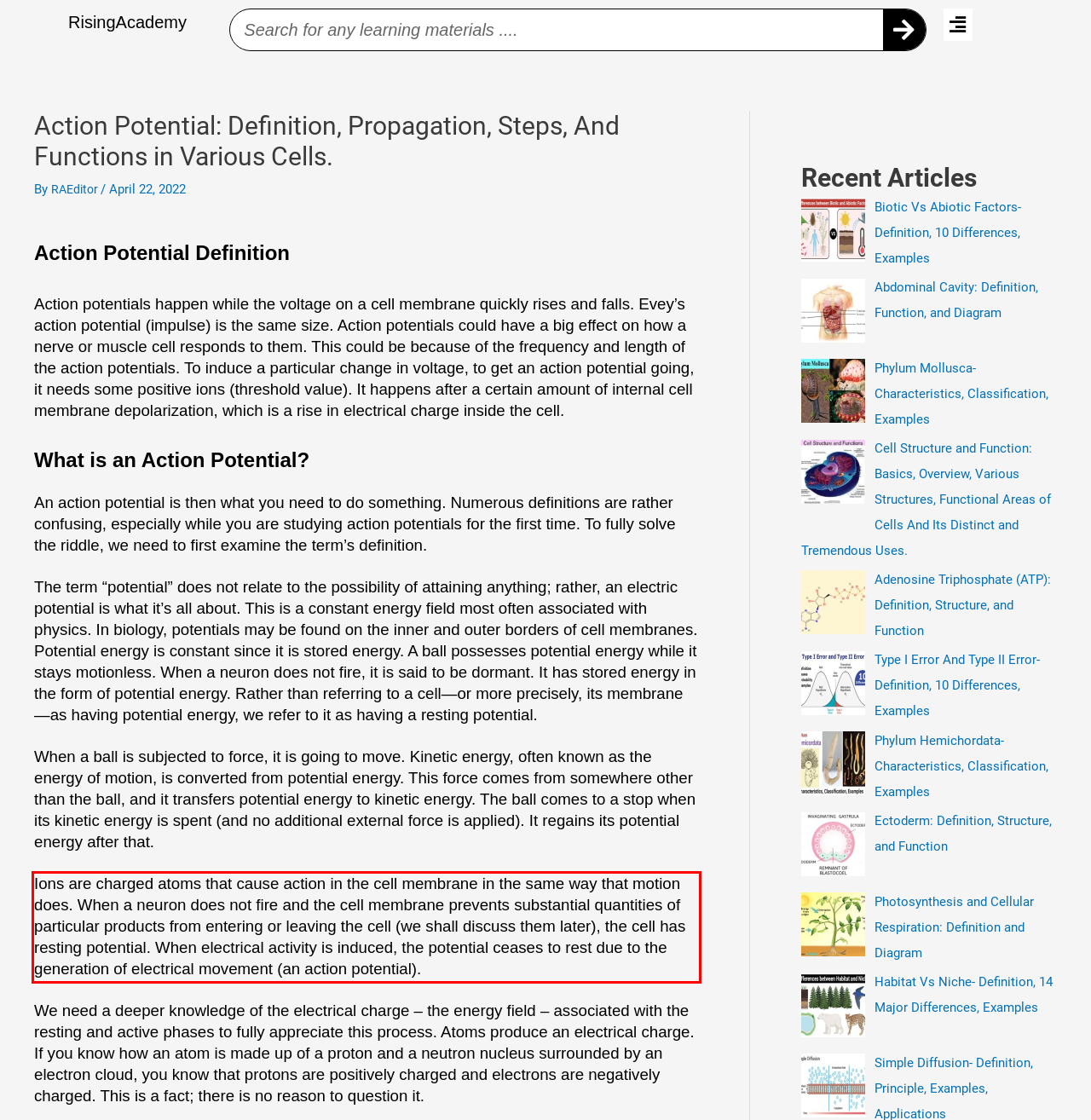Review the screenshot of the webpage and recognize the text inside the red rectangle bounding box. Provide the extracted text content.

Ions are charged atoms that cause action in the cell membrane in the same way that motion does. When a neuron does not fire and the cell membrane prevents substantial quantities of particular products from entering or leaving the cell (we shall discuss them later), the cell has resting potential. When electrical activity is induced, the potential ceases to rest due to the generation of electrical movement (an action potential).